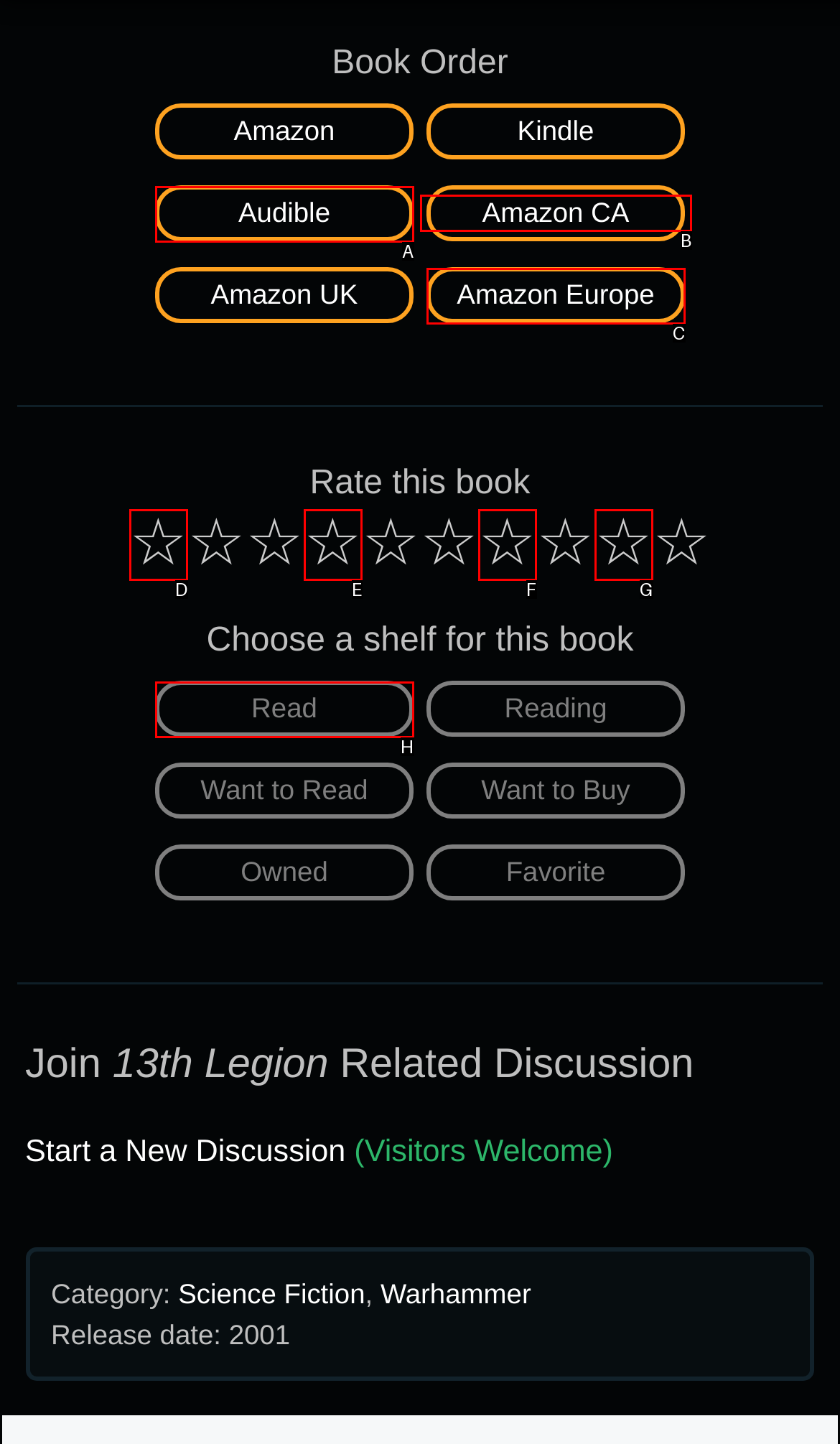Identify the HTML element that corresponds to the following description: Amazon CA. Provide the letter of the correct option from the presented choices.

B